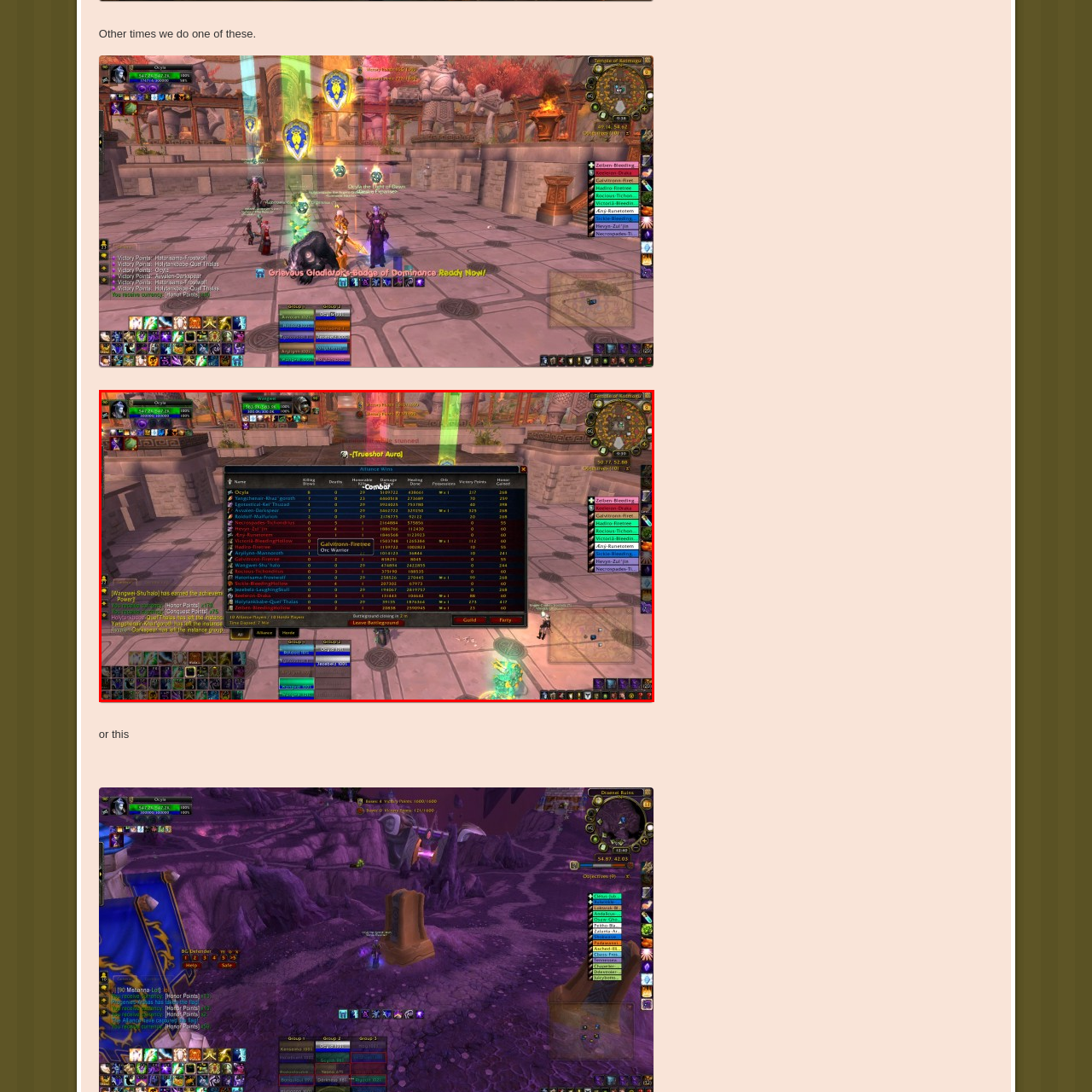Examine the area within the red bounding box and answer the following question using a single word or phrase:
What is the purpose of the statistics interface?

To evaluate strategies and performance